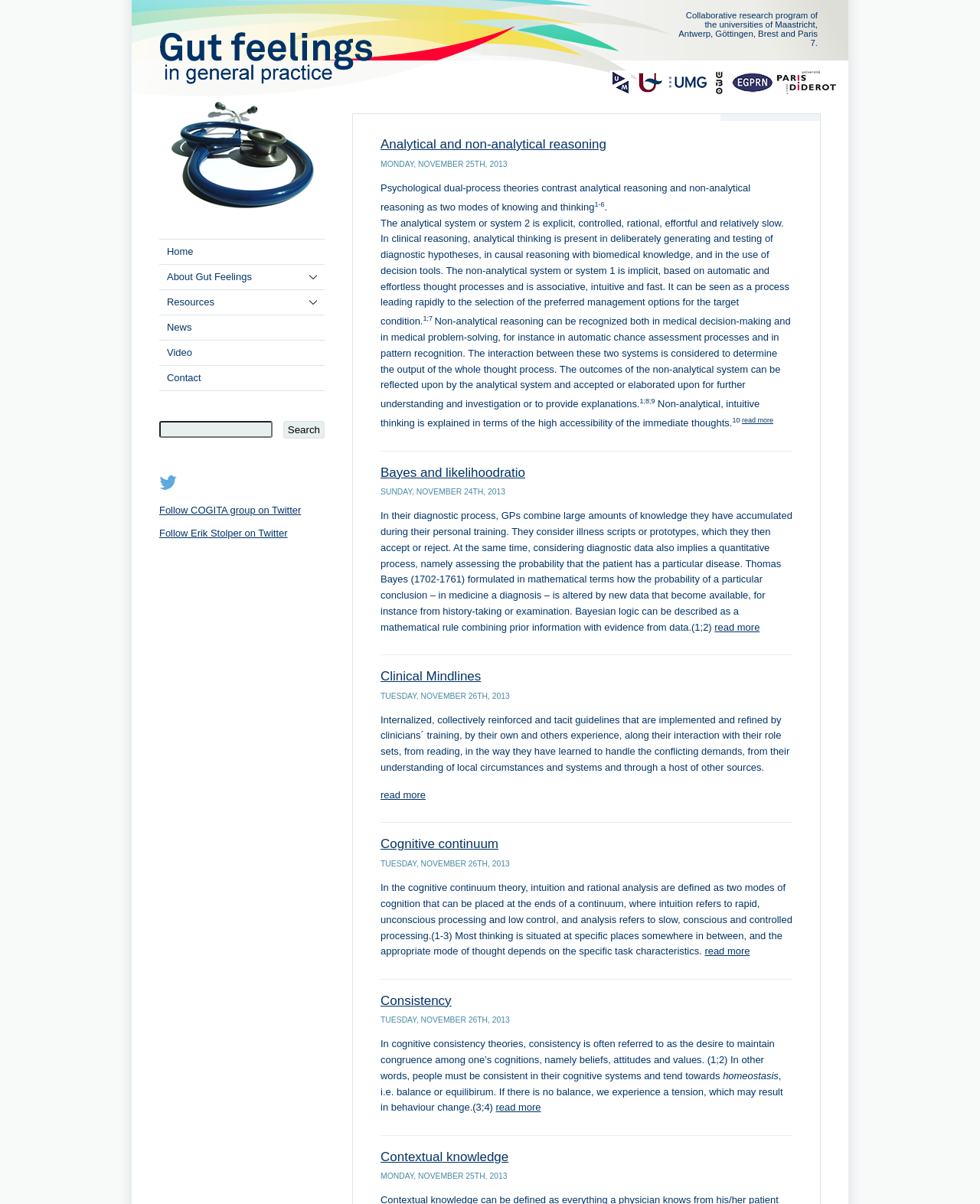Find and provide the bounding box coordinates for the UI element described with: "About Gut Feelings".

[0.162, 0.219, 0.331, 0.24]